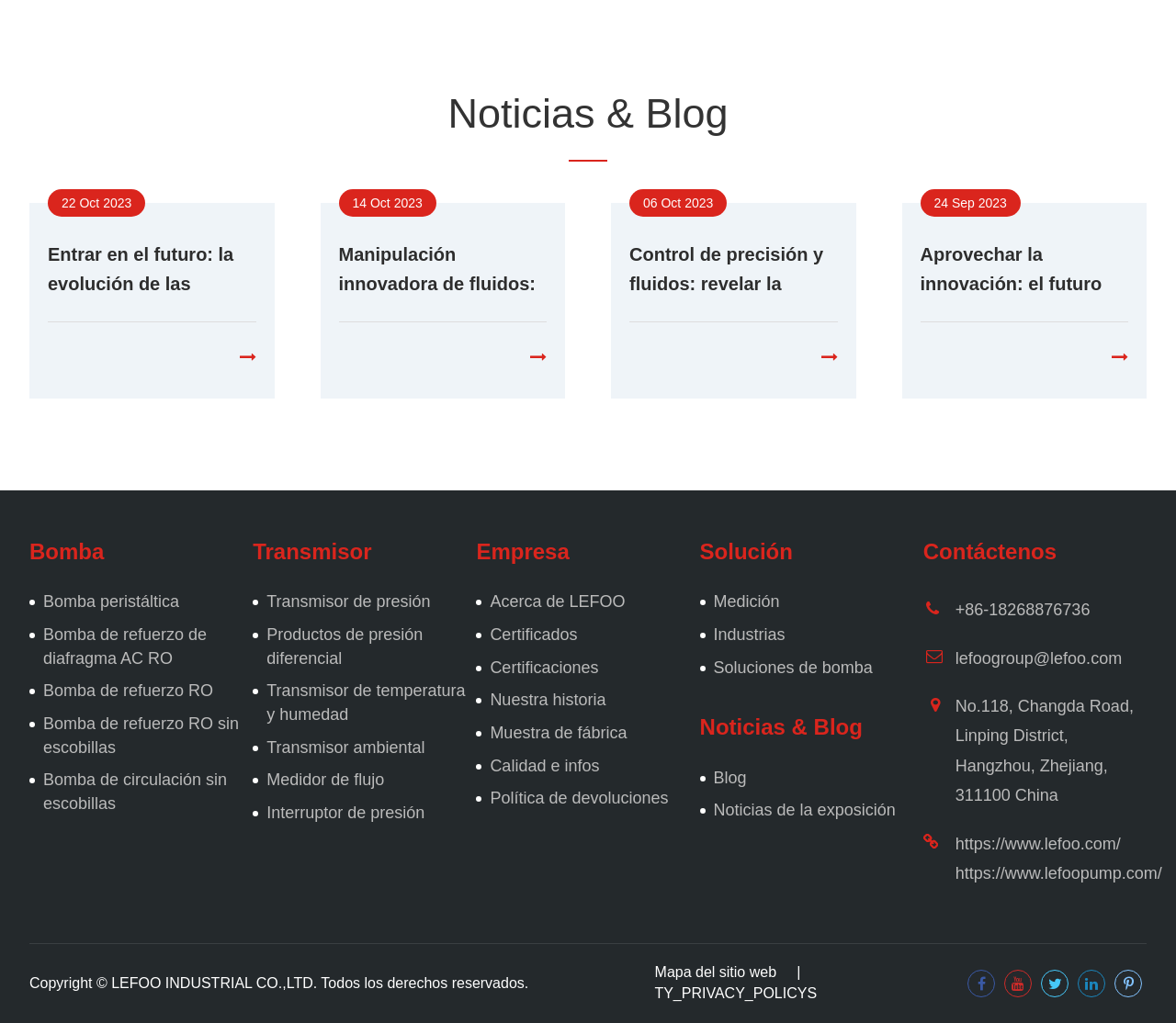Please specify the bounding box coordinates of the clickable region necessary for completing the following instruction: "Click on 'Noticias & Blog'". The coordinates must consist of four float numbers between 0 and 1, i.e., [left, top, right, bottom].

[0.381, 0.082, 0.619, 0.158]